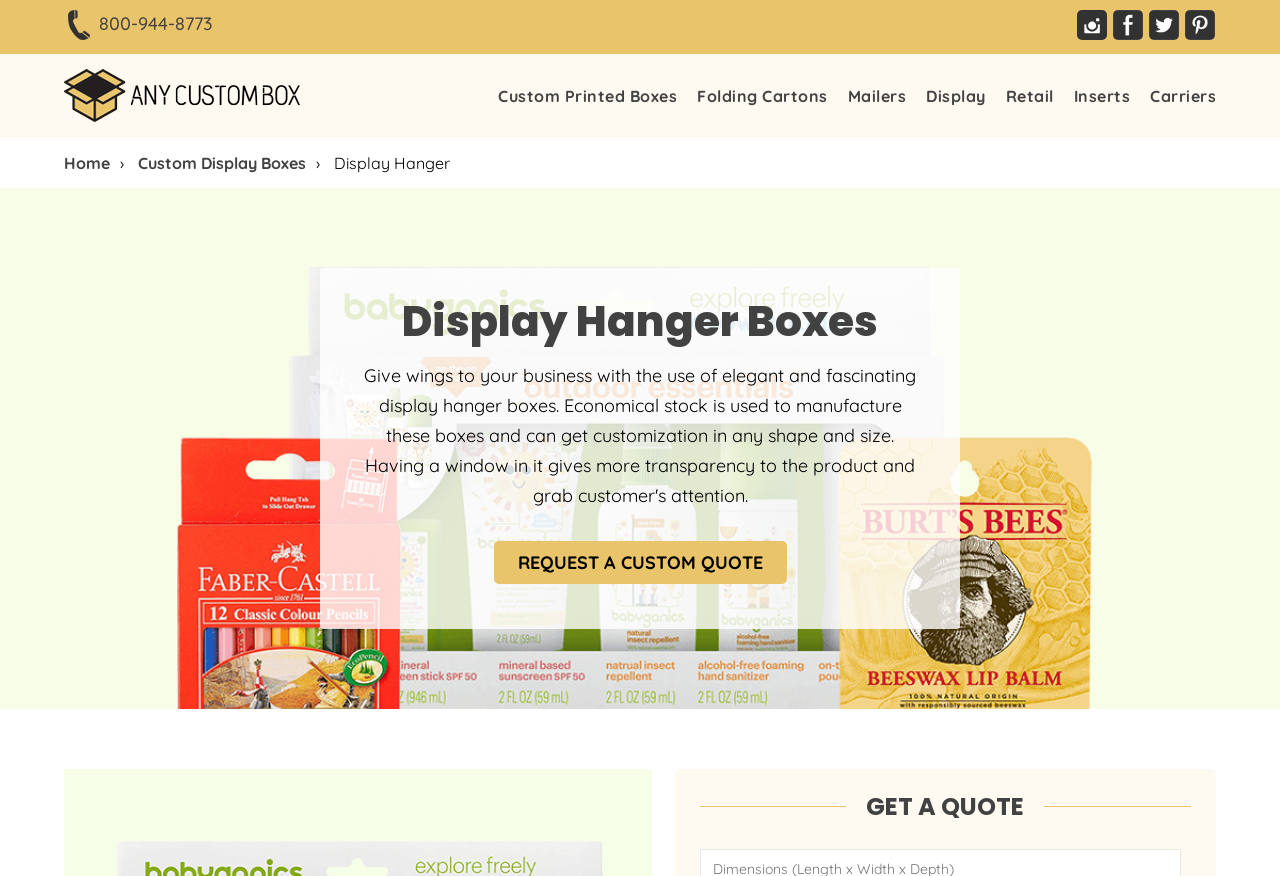What is the purpose of display hanger boxes?
Can you provide a detailed and comprehensive answer to the question?

I inferred this from the context of the webpage, which seems to be about display hanger boxes, and the fact that there is a heading 'Display Hanger Boxes' and a static text 'Display Hanger'.